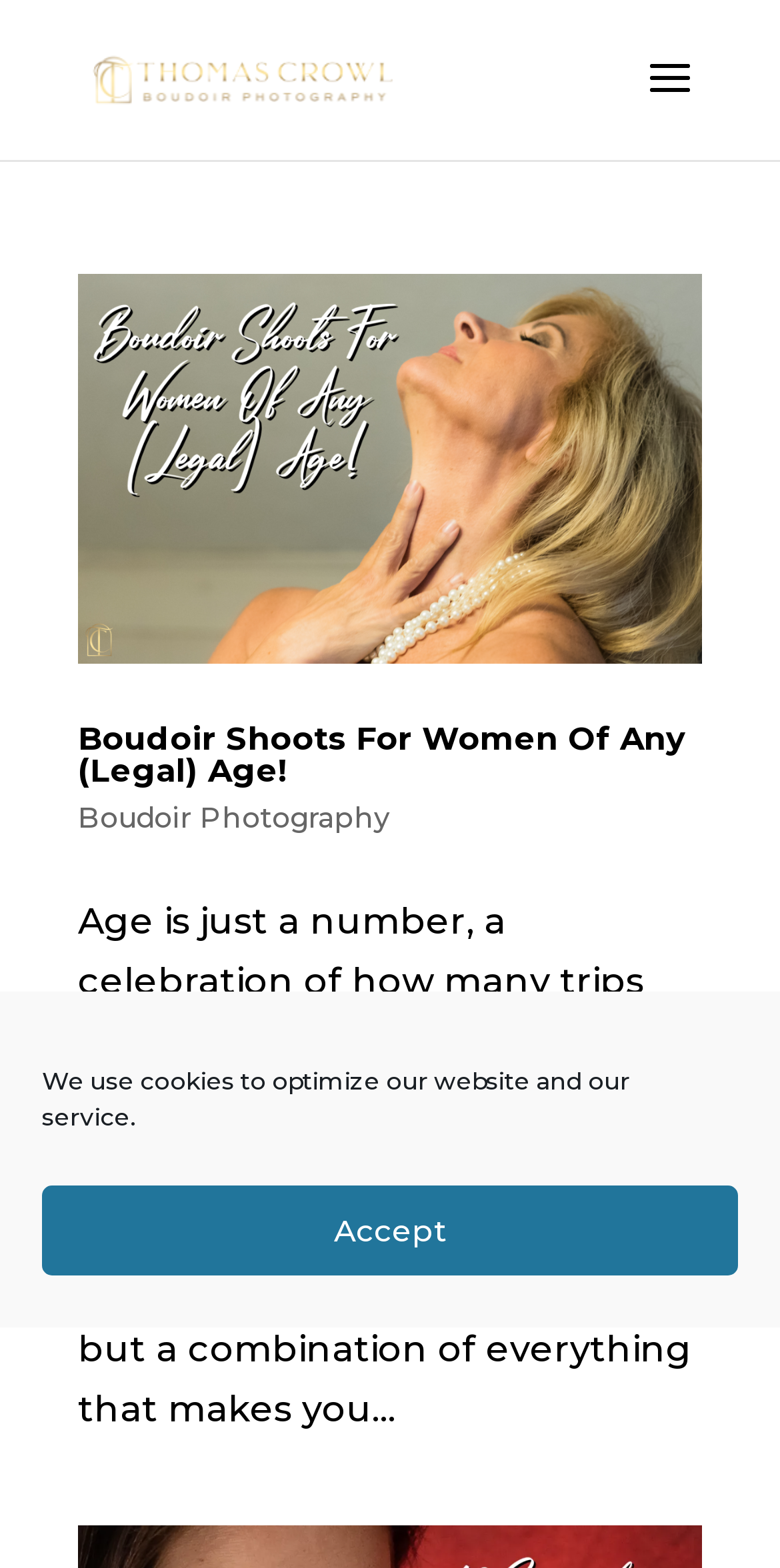Using the provided element description, identify the bounding box coordinates as (top-left x, top-left y, bottom-right x, bottom-right y). Ensure all values are between 0 and 1. Description: Boudoir Photography

[0.1, 0.51, 0.5, 0.533]